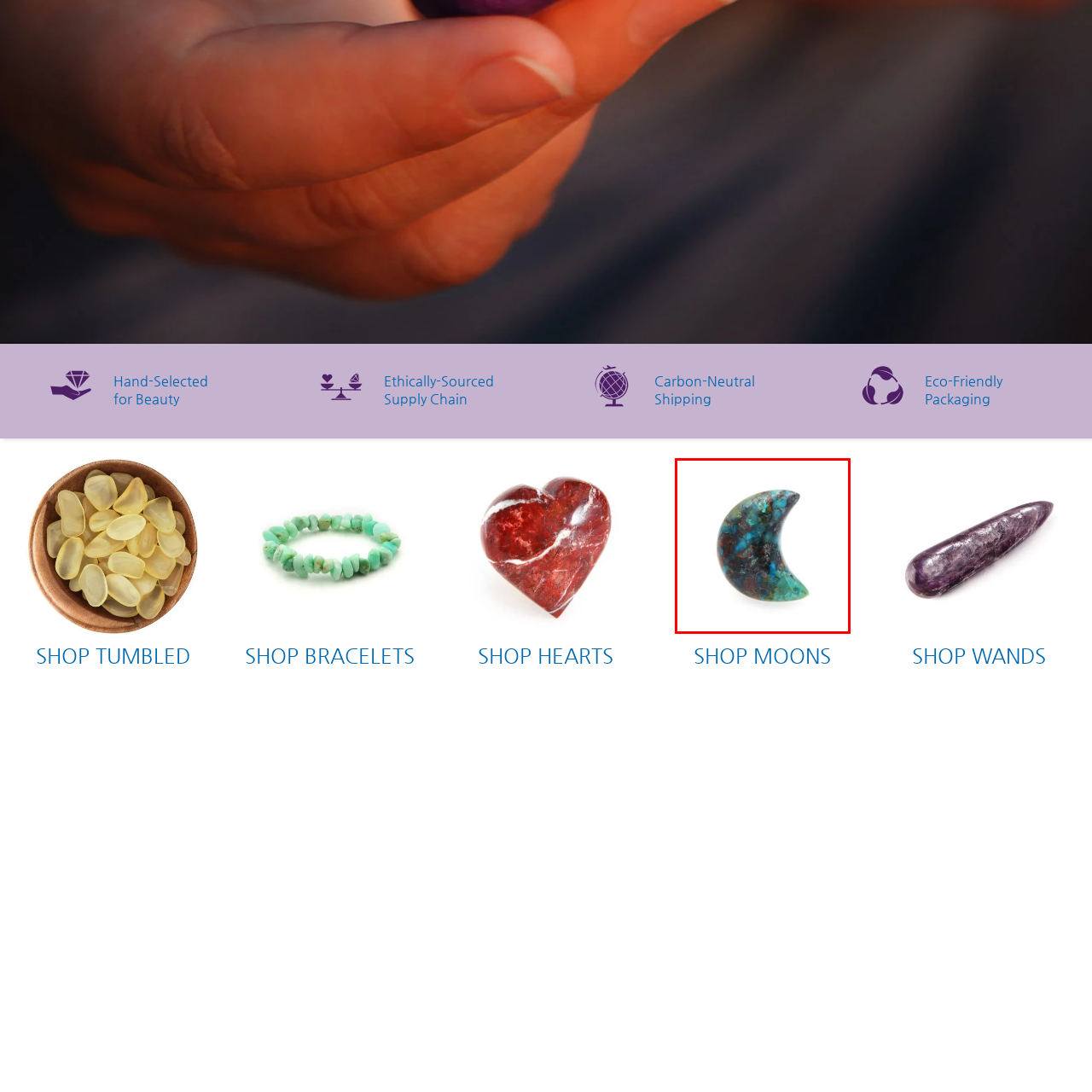Generate an in-depth caption for the image segment highlighted with a red box.

This captivating image showcases a polished piece of Moon Chrysocolla, expertly shaped into a crescent moon design. The stone features a stunning blend of deep blue and turquoise hues interspersed with earthy tones, highlighting its unique texture and natural beauty. Known for its calming properties, Moon Chrysocolla is often associated with tranquility and emotional balance. This particular piece is perfect for crystal collectors and those seeking to enhance their meditation or spiritual practices. The crescent shape adds a whimsical touch, making it an attractive decorative item as well.